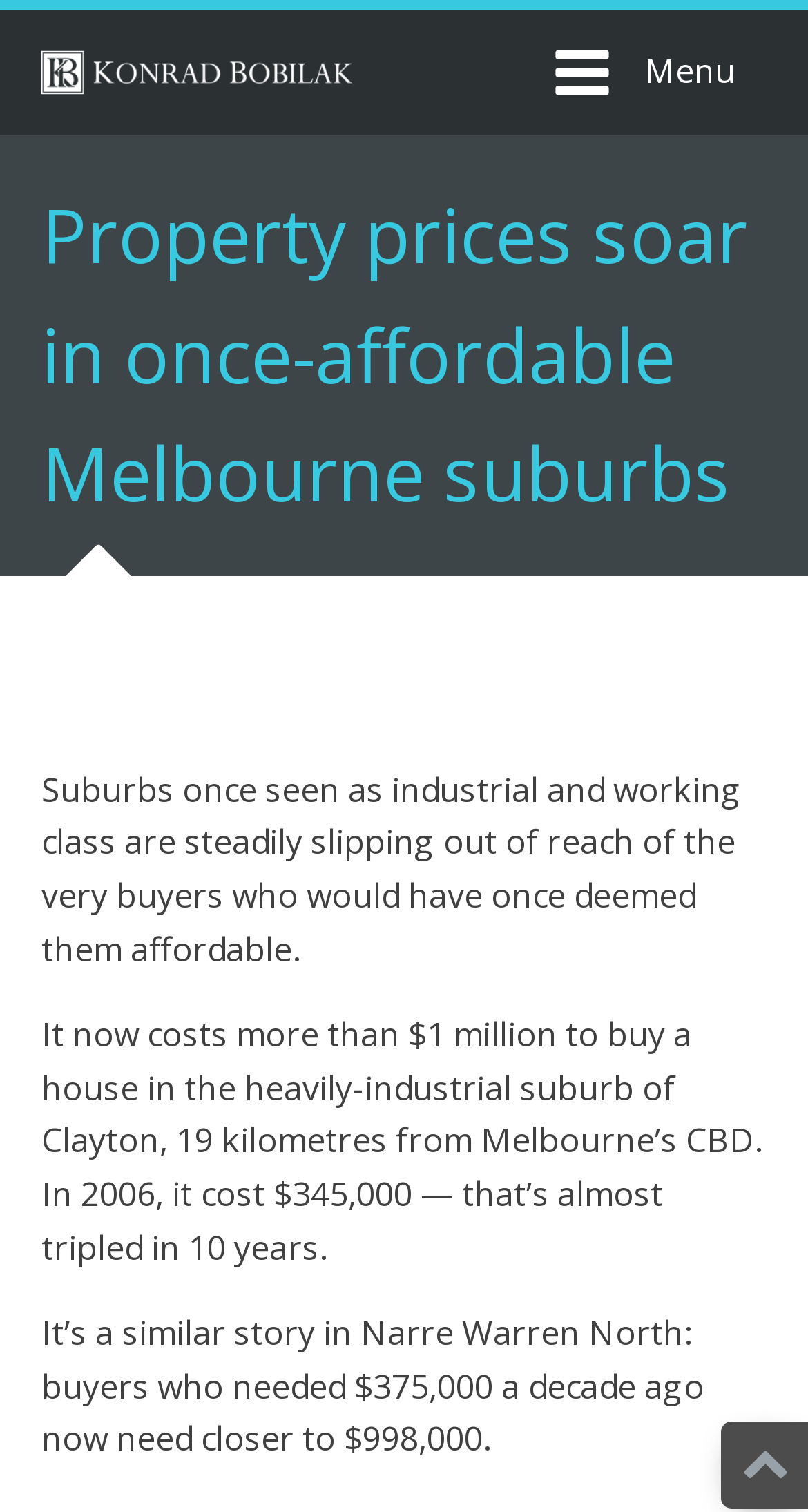What is the price needed to buy a house in Narre Warren North?
Provide an in-depth and detailed explanation in response to the question.

According to the webpage, buyers who needed $375,000 a decade ago now need closer to $998,000 to buy a house in Narre Warren North.